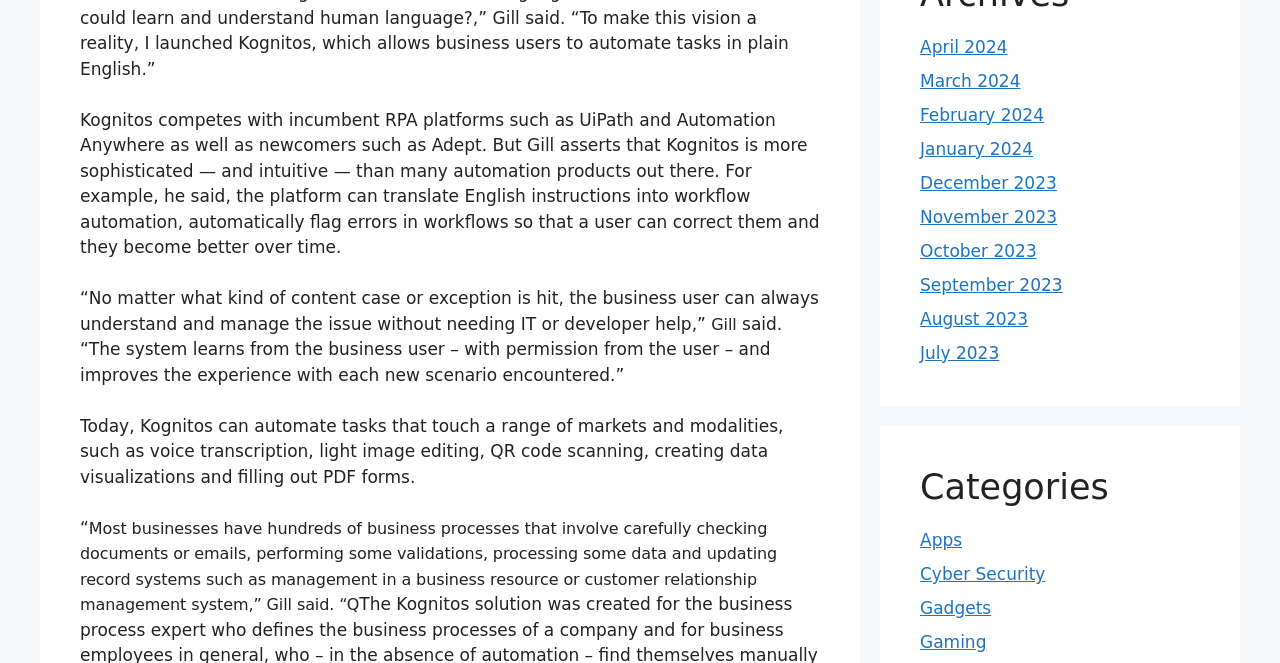Please specify the bounding box coordinates of the clickable region necessary for completing the following instruction: "Explore Cyber Security category". The coordinates must consist of four float numbers between 0 and 1, i.e., [left, top, right, bottom].

[0.719, 0.851, 0.817, 0.881]